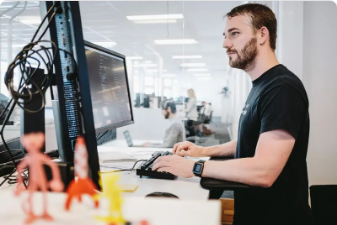Elaborate on all the features and components visible in the image.

The image features a focused young man standing at a modern workstation, actively engaging with his dual monitor setup. He is dressed in a casual black t-shirt and appears to be deep in thought or concentration as he types on a keyboard. In the foreground, colorful figurines, including a red character and a yellow one, add a playful touch to the workspace, which is otherwise sleek and professional, with natural light flooding through the office area. In the background, other employees can be seen working at their desks, highlighting a collaborative and vibrant office environment. This scene reflects a dynamic and innovative atmosphere, fitting for the role of a Group Financial Controller in the Finance department at the Stockholm Headquarters.